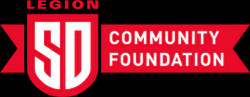Respond to the following question using a concise word or phrase: 
What does the red ribbon-like banner symbolize?

strength and unity